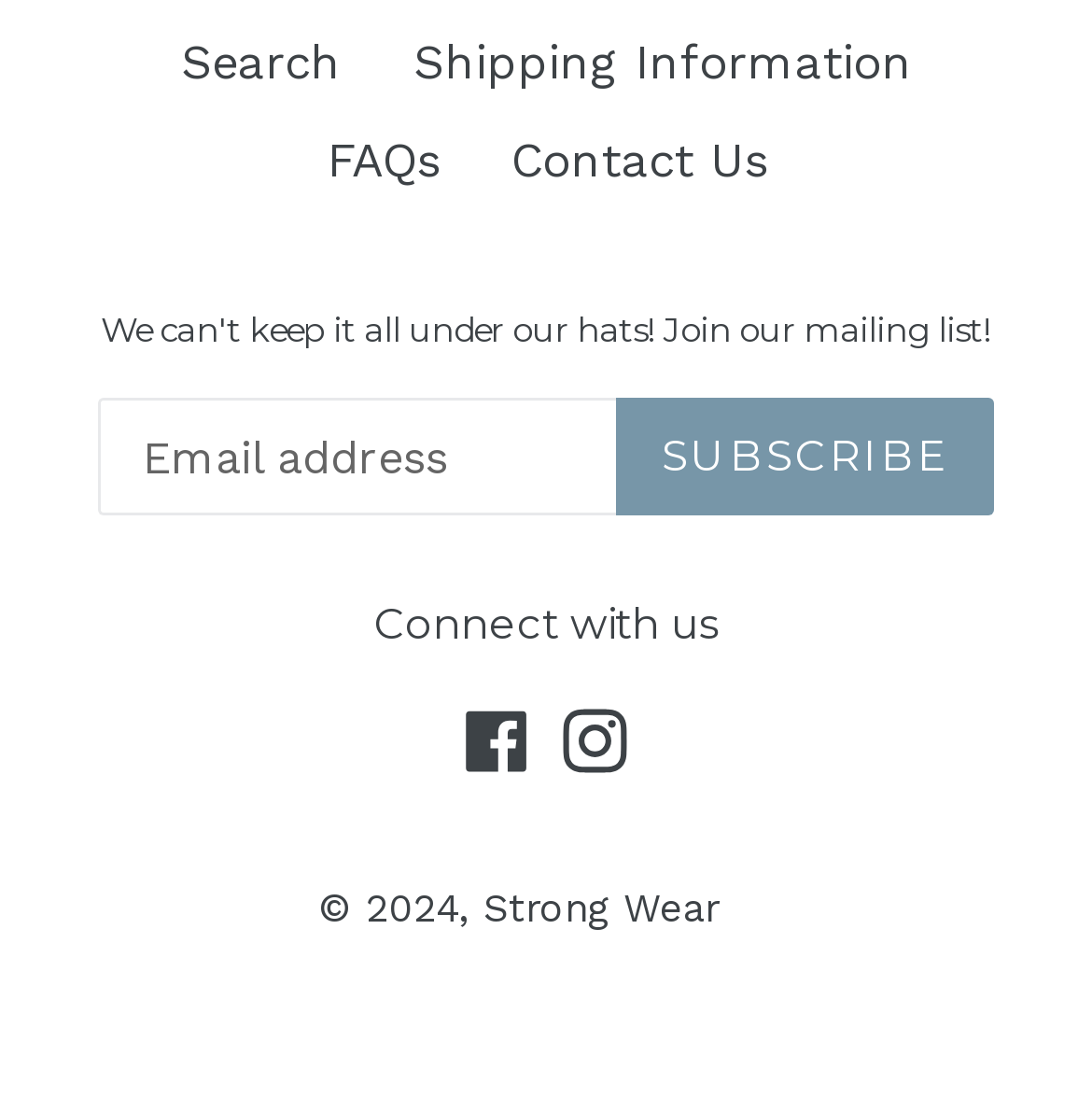What is the purpose of the textbox?
Please answer the question as detailed as possible based on the image.

The textbox is located below the 'Connect with us' heading and has a label 'We can't keep it all under our hats! Join our mailing list!'. This suggests that the purpose of the textbox is to input an email address to join the mailing list.